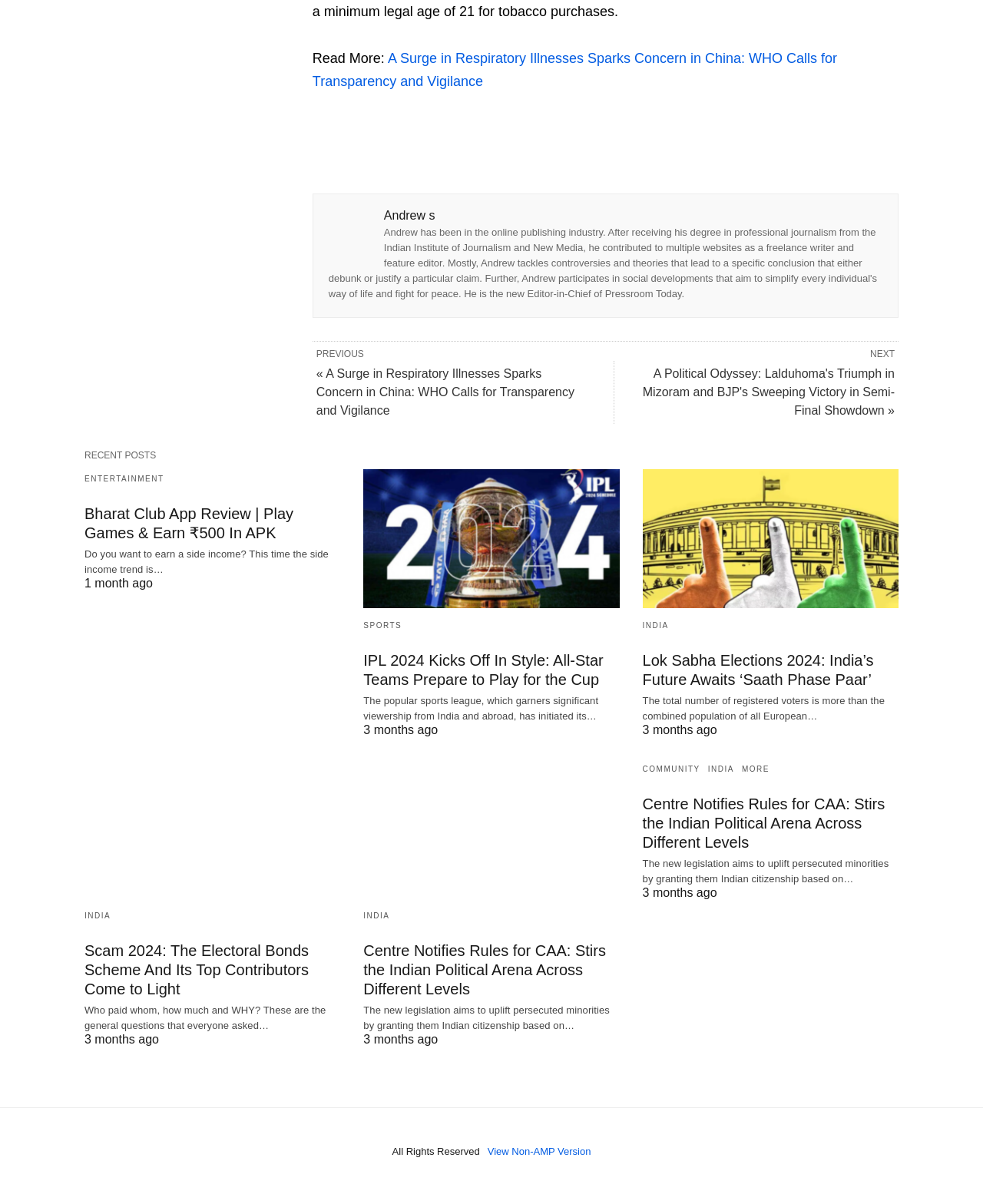Identify the bounding box coordinates of the area that should be clicked in order to complete the given instruction: "Read more about A Surge in Respiratory Illnesses Sparks Concern in China". The bounding box coordinates should be four float numbers between 0 and 1, i.e., [left, top, right, bottom].

[0.318, 0.042, 0.852, 0.074]